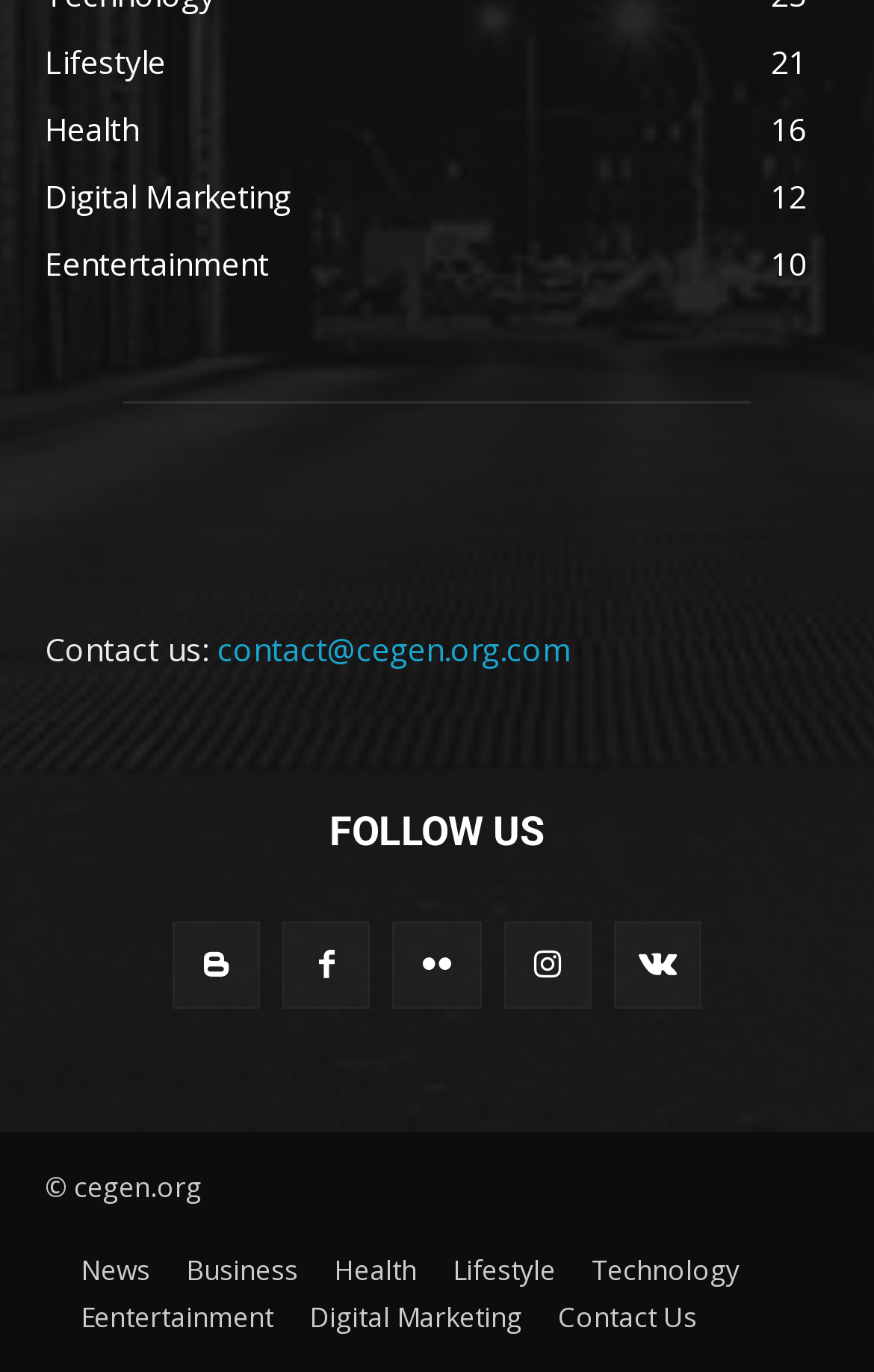Identify the bounding box coordinates of the HTML element based on this description: "Digital Marketing".

[0.354, 0.943, 0.597, 0.977]